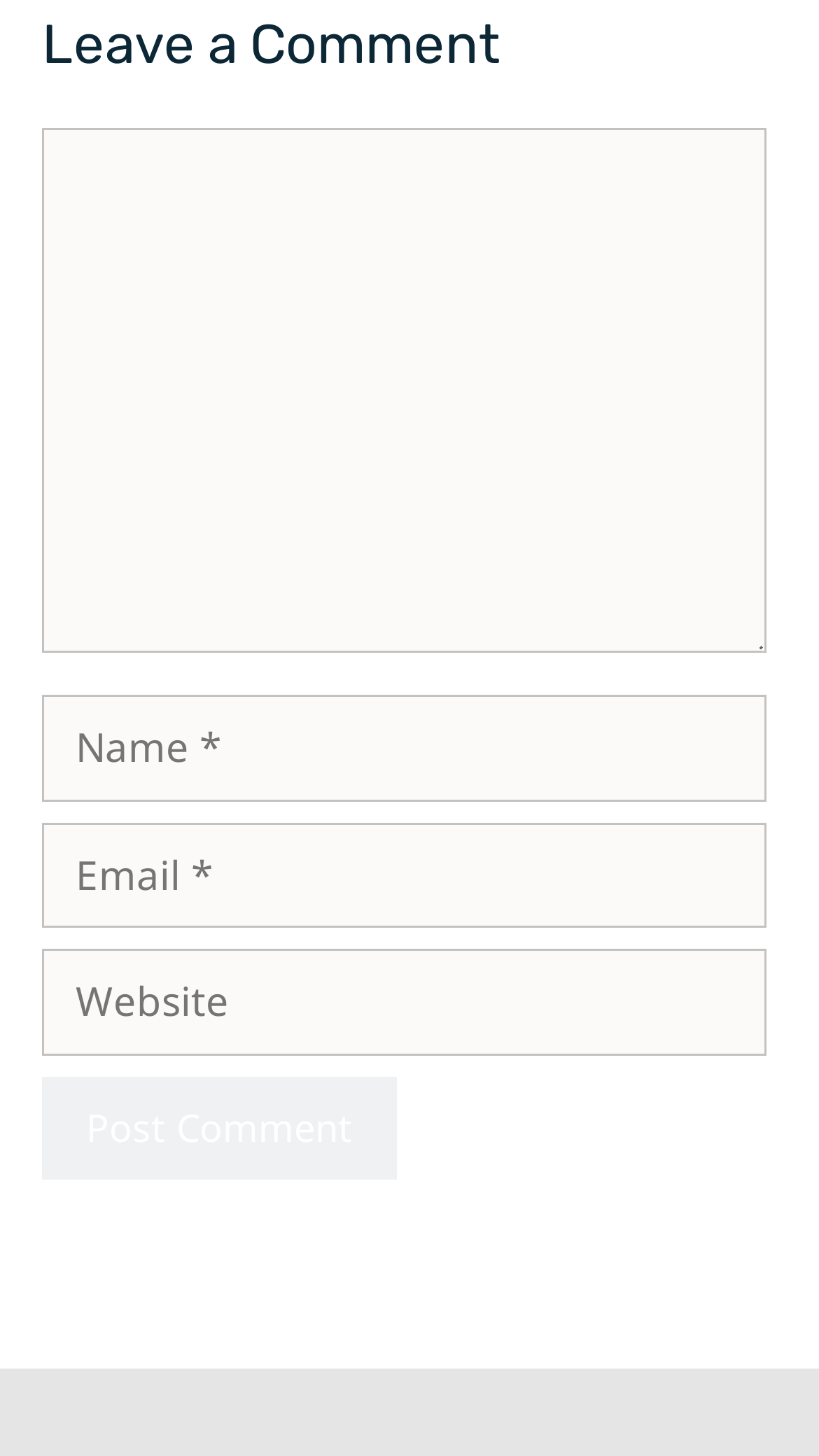Given the element description "parent_node: Comment name="email" placeholder="Email *"" in the screenshot, predict the bounding box coordinates of that UI element.

[0.051, 0.565, 0.936, 0.638]